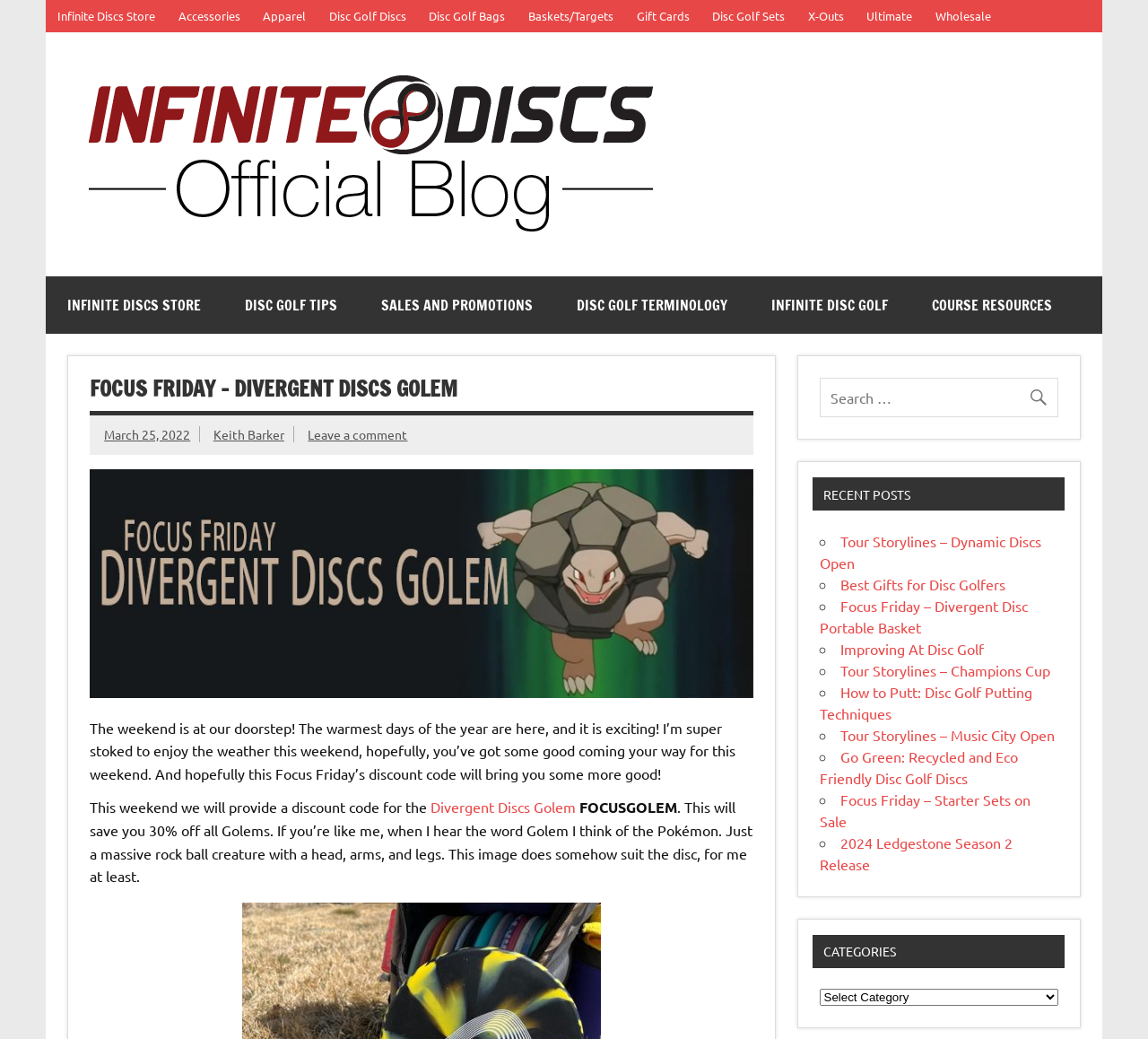Locate the primary heading on the webpage and return its text.

FOCUS FRIDAY – DIVERGENT DISCS GOLEM